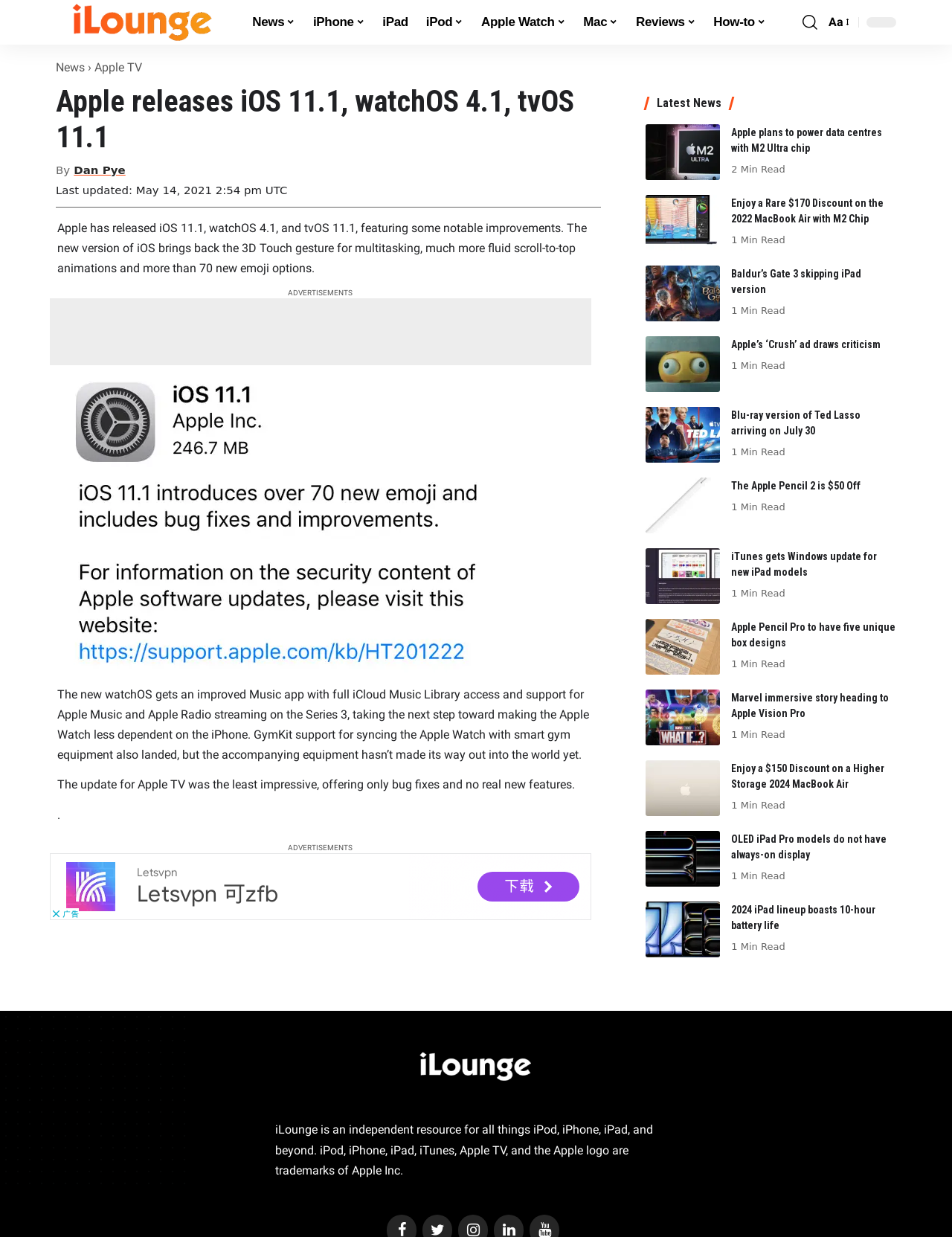Specify the bounding box coordinates for the region that must be clicked to perform the given instruction: "Click on the 'News' link".

[0.059, 0.049, 0.089, 0.06]